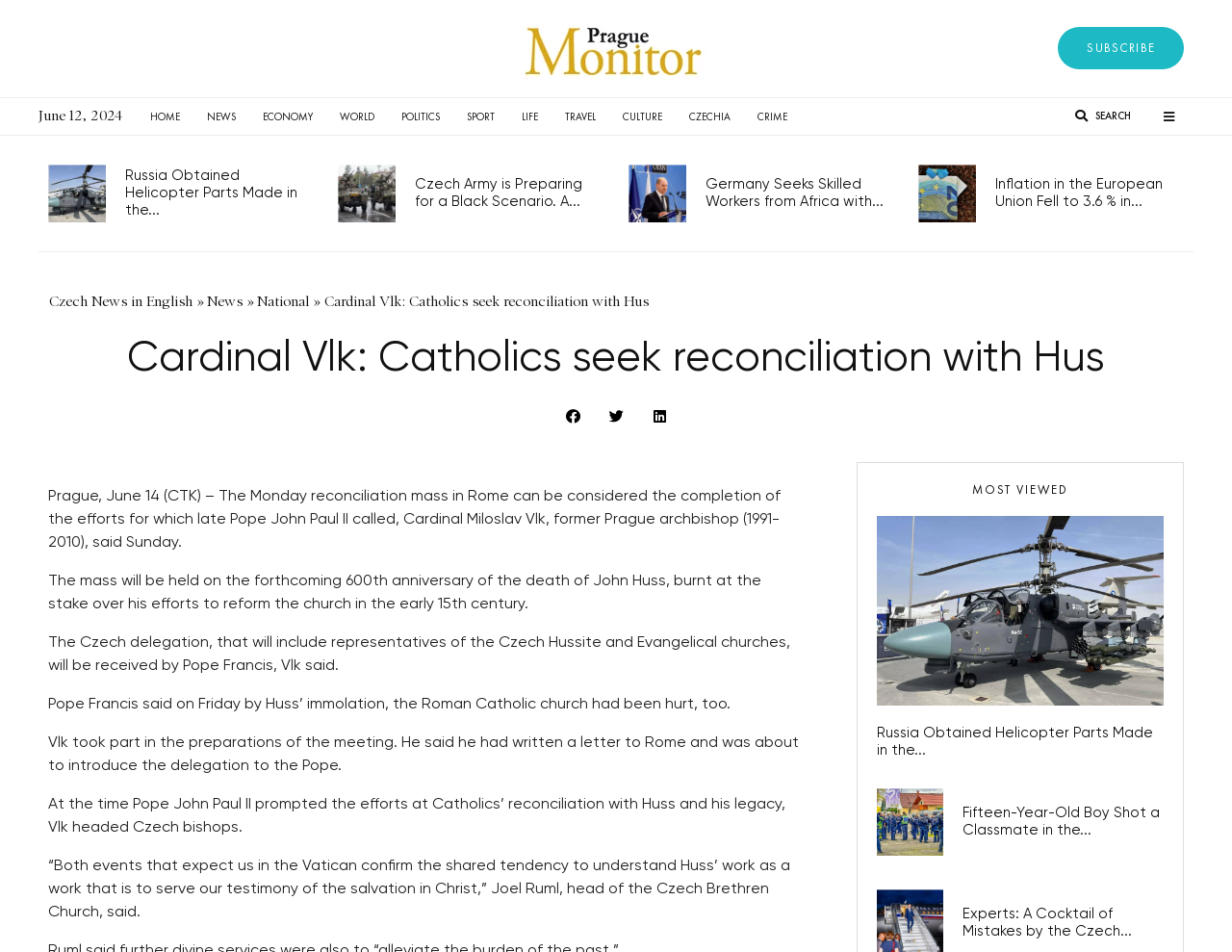Determine the bounding box coordinates (top-left x, top-left y, bottom-right x, bottom-right y) of the UI element described in the following text: Culture

[0.495, 0.103, 0.548, 0.141]